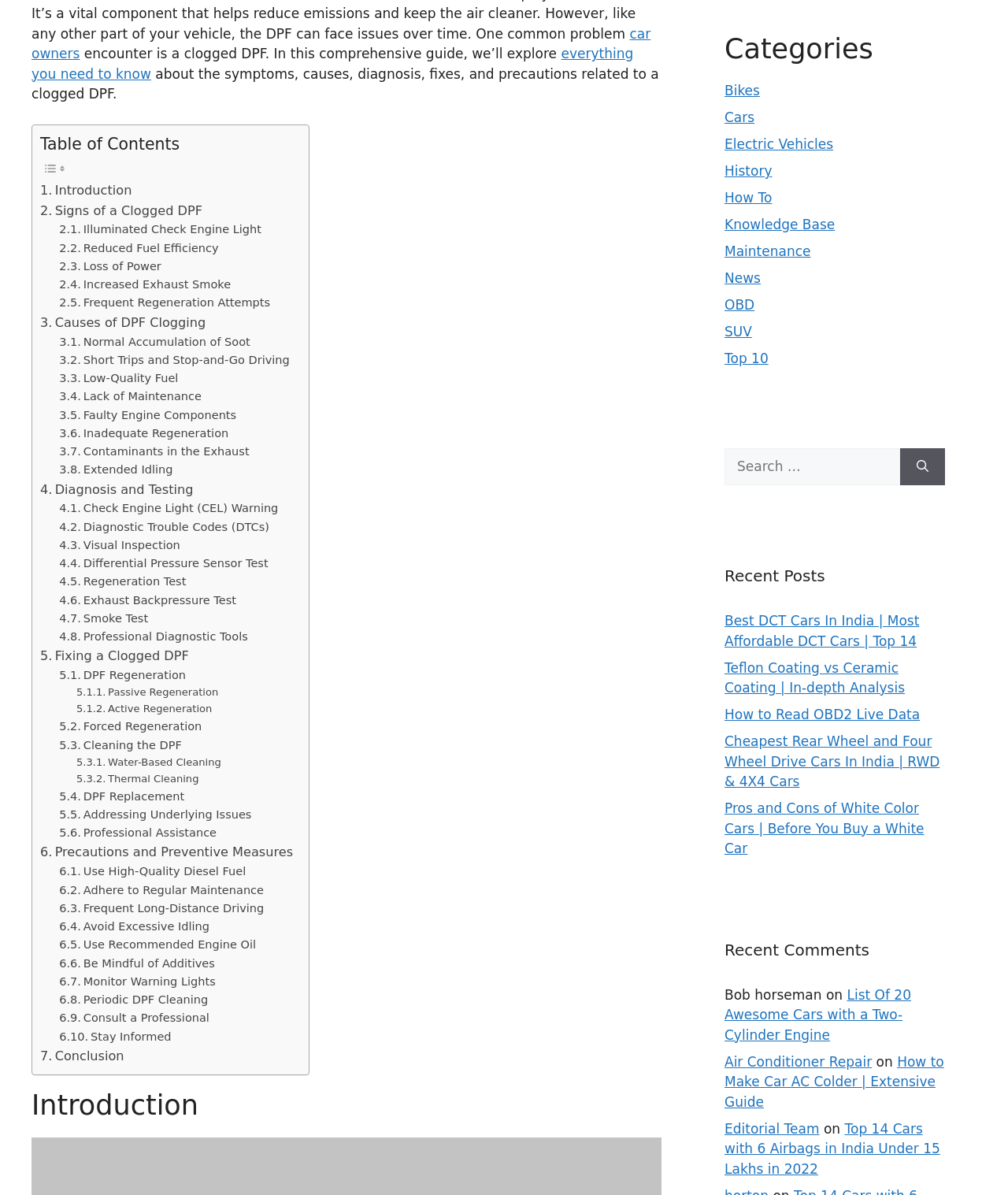Based on the image, please respond to the question with as much detail as possible:
How many links are there under 'Categories'?

By counting the links under the 'Categories' heading, I found that there are 11 links, including 'Bikes', 'Cars', 'Electric Vehicles', and so on.